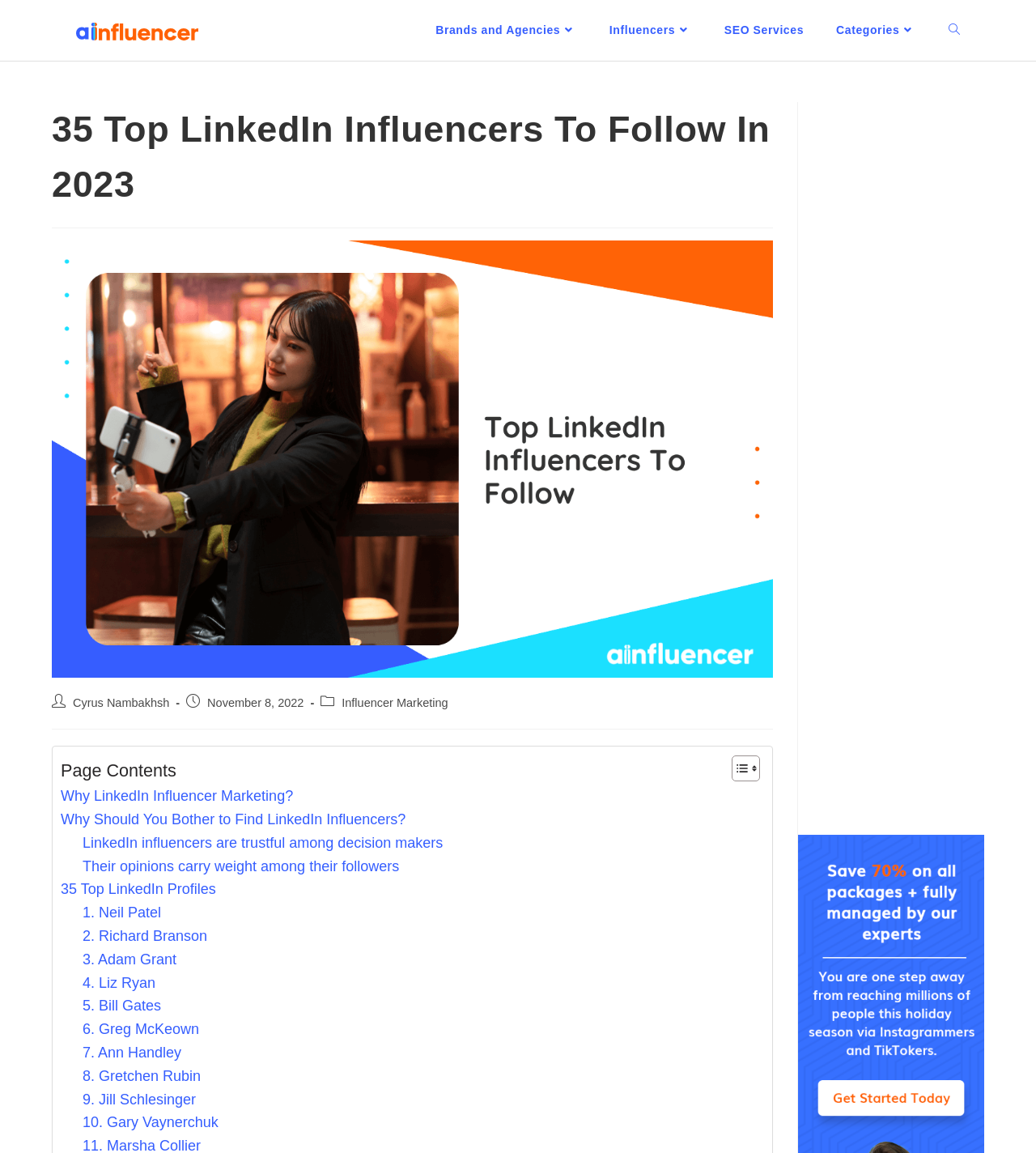Please find the bounding box coordinates of the section that needs to be clicked to achieve this instruction: "Follow the Influencers link".

[0.573, 0.0, 0.683, 0.053]